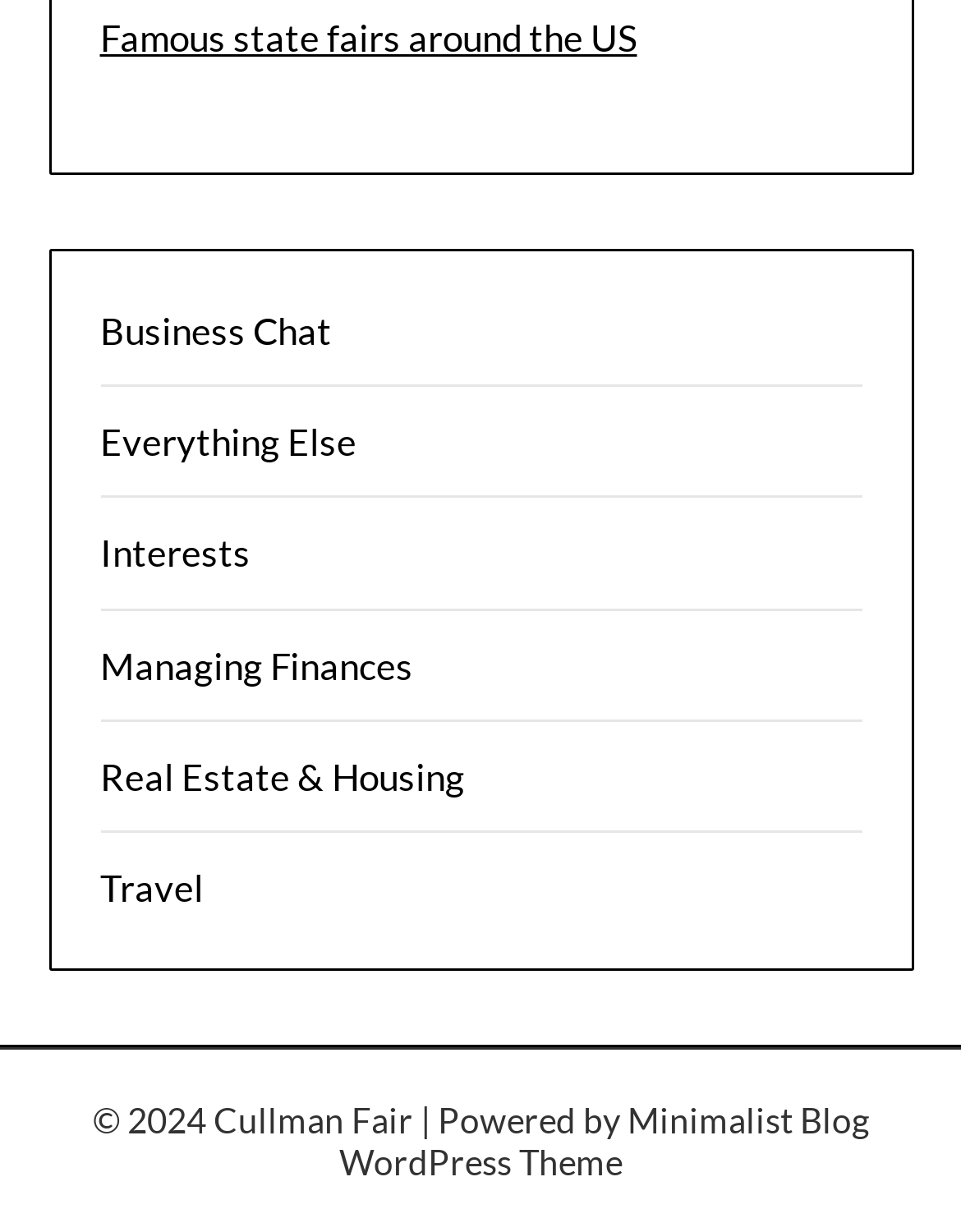Determine the bounding box coordinates for the clickable element to execute this instruction: "Check interests". Provide the coordinates as four float numbers between 0 and 1, i.e., [left, top, right, bottom].

[0.104, 0.431, 0.26, 0.467]